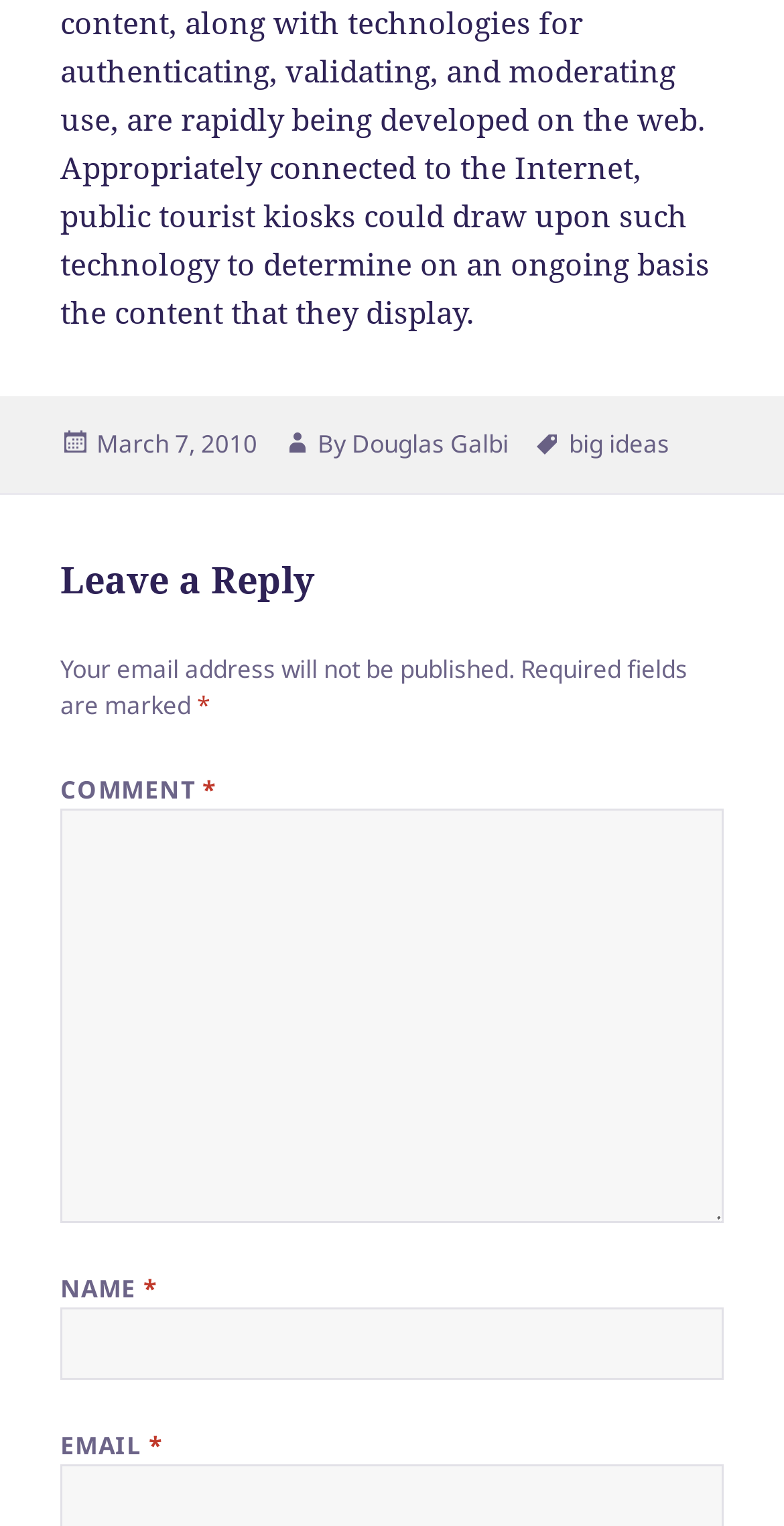Given the description of a UI element: "parent_node: NAME * name="author"", identify the bounding box coordinates of the matching element in the webpage screenshot.

[0.077, 0.857, 0.923, 0.904]